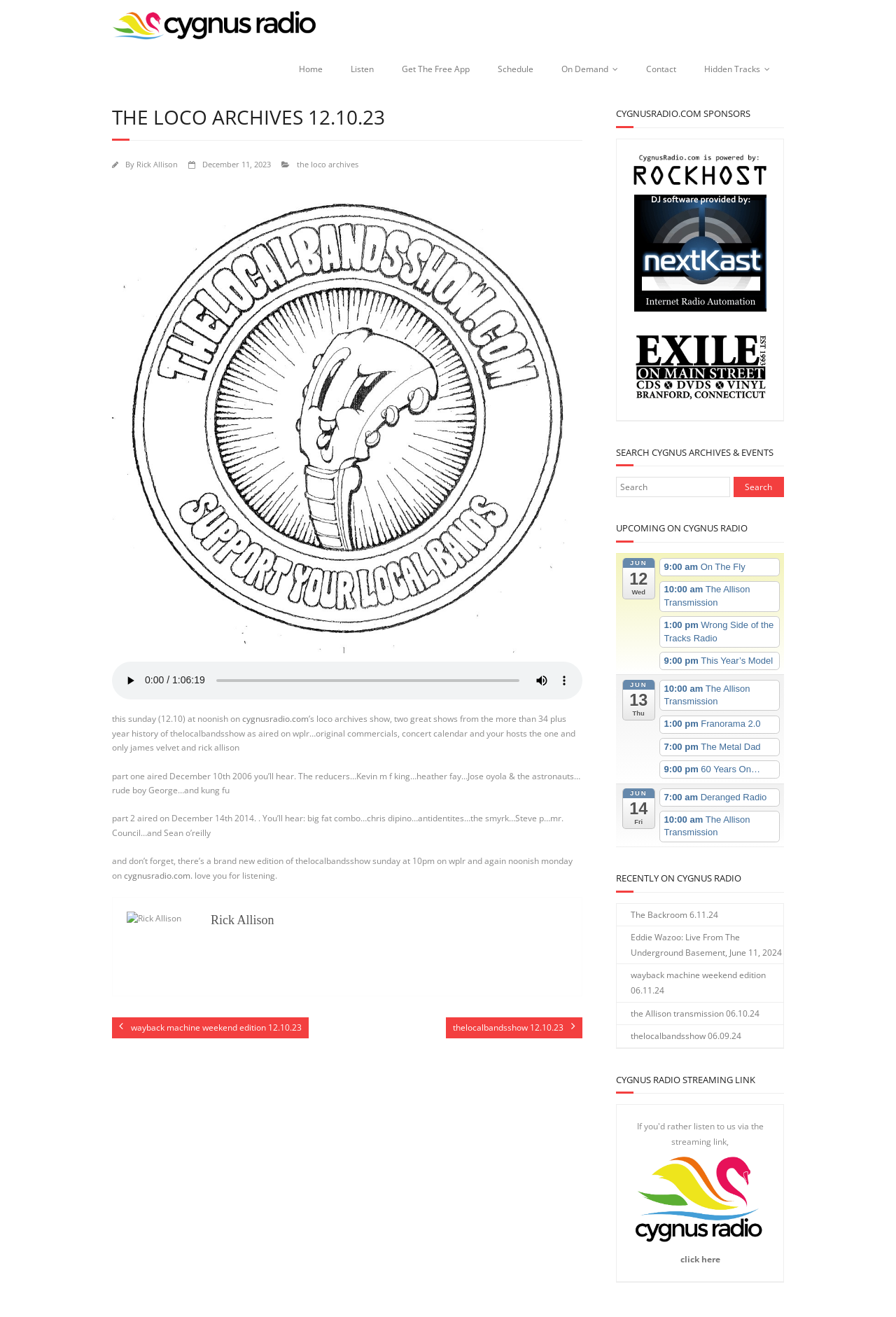What is the website of the radio station?
Based on the screenshot, provide a one-word or short-phrase response.

cygnusradio.com